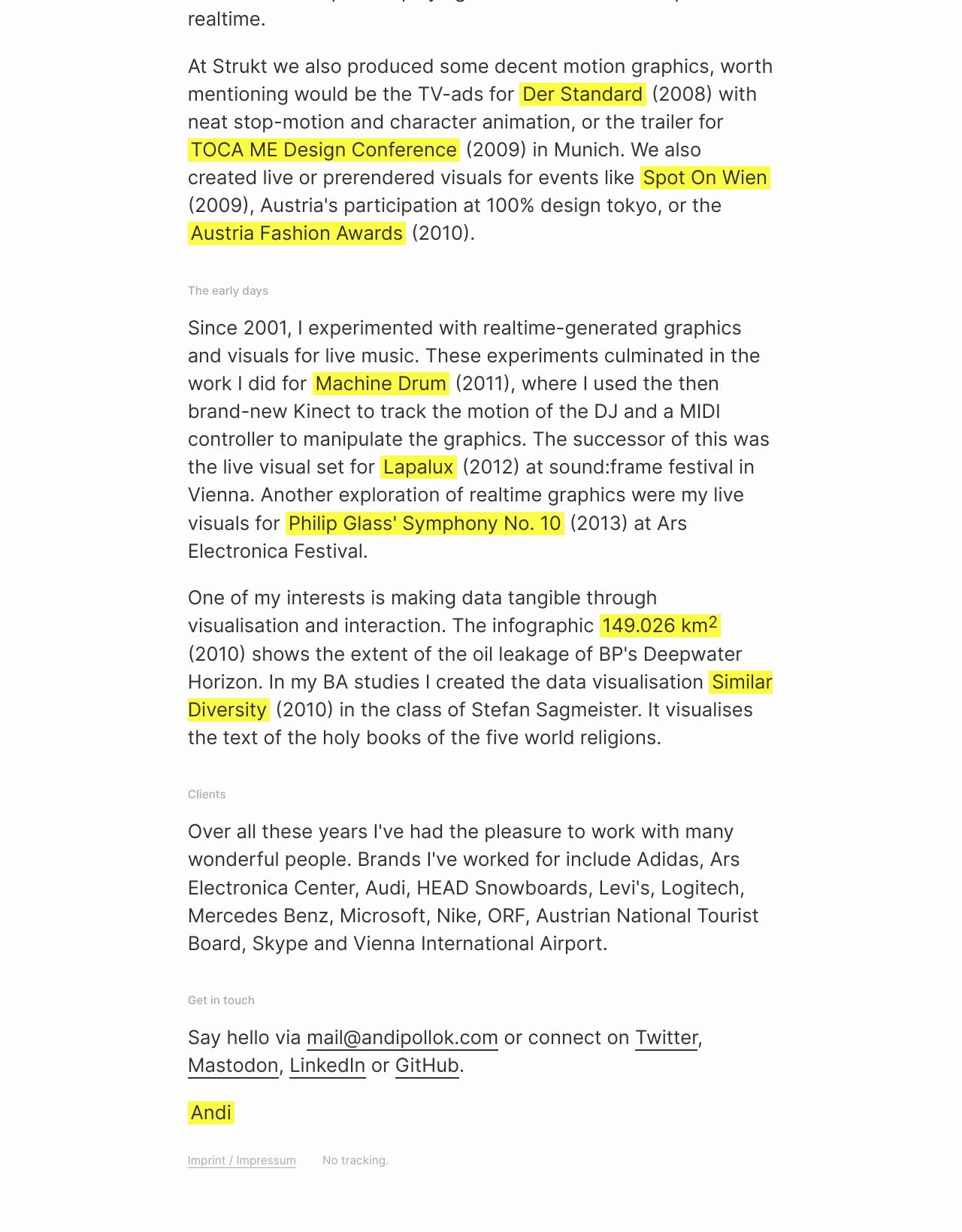Please answer the following question using a single word or phrase: 
What is the name of the festival mentioned in the webpage?

Ars Electronica Festival